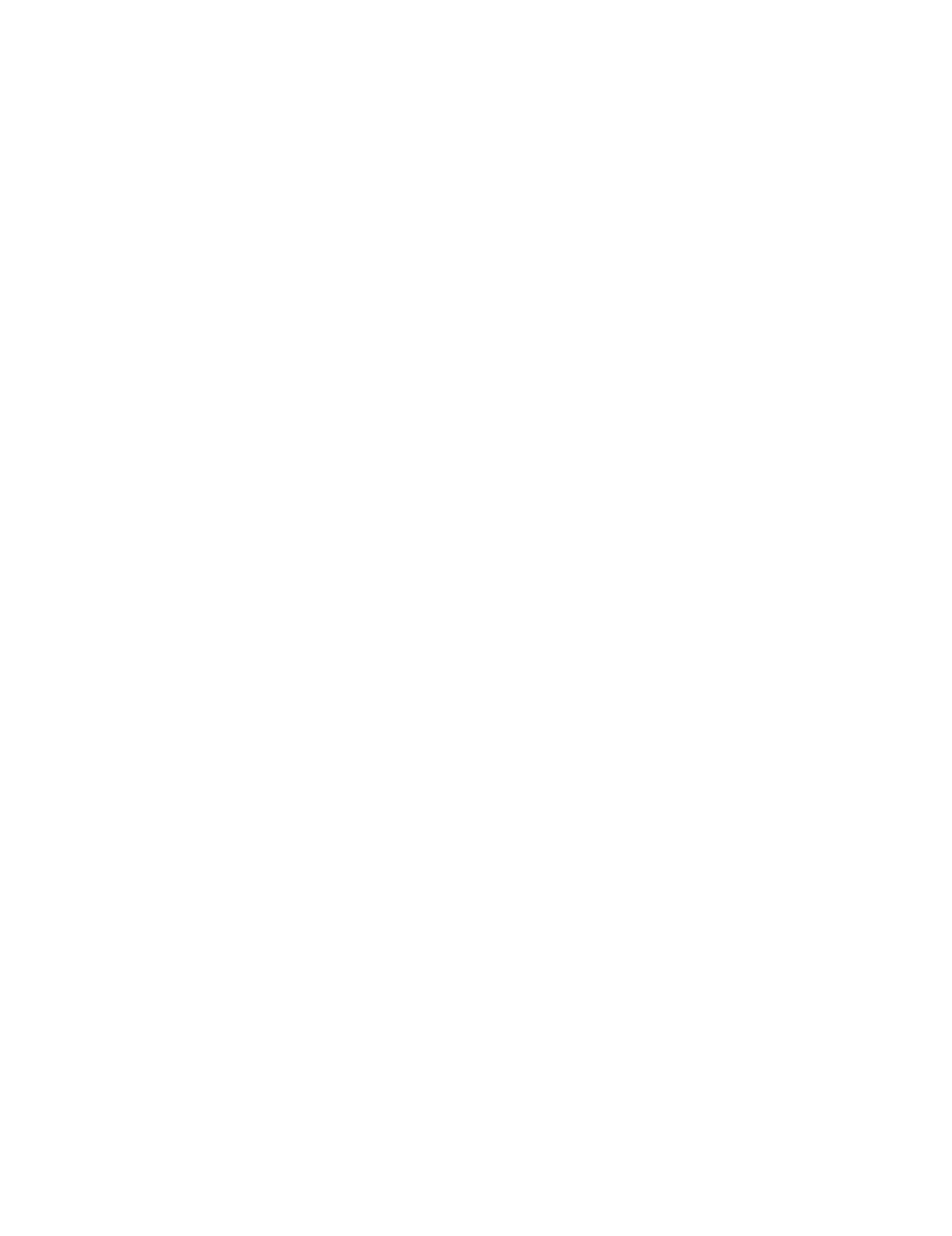Use a single word or phrase to respond to the question:
What is the content of the image at the bottom of the webpage?

Unknown